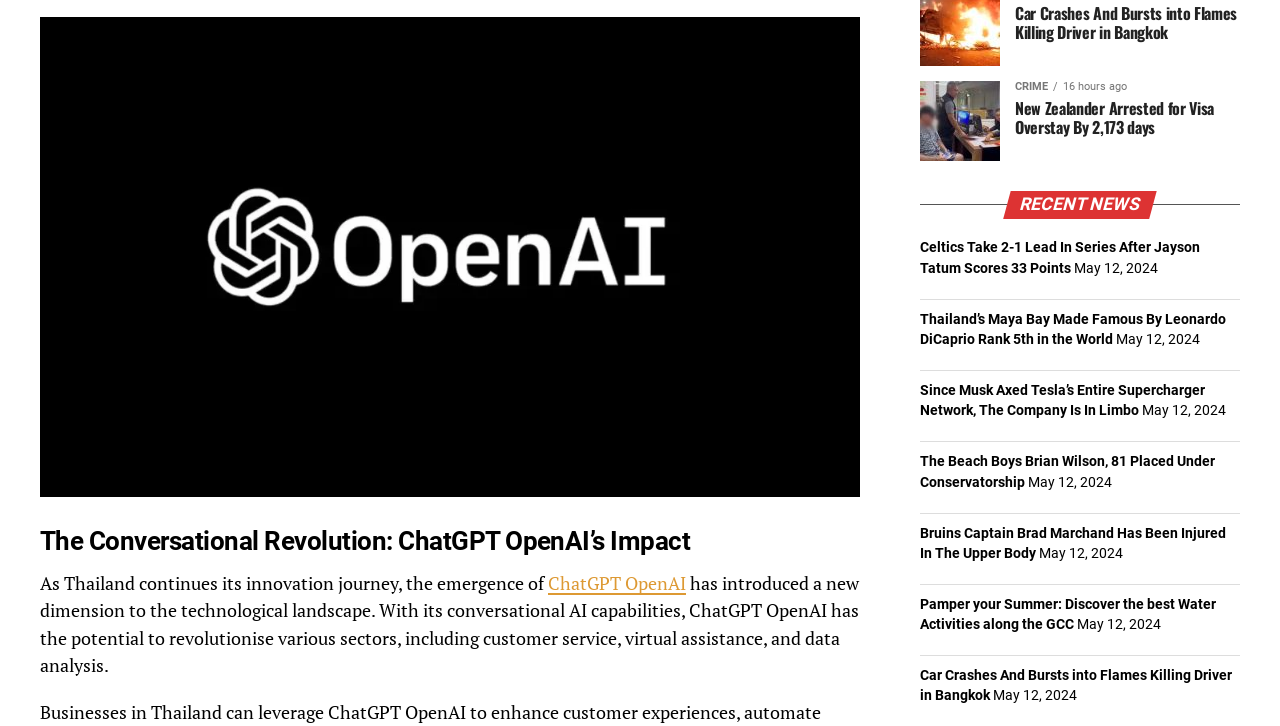What is the date of the news articles?
Using the image, provide a detailed and thorough answer to the question.

I found the date 'May 12, 2024' mentioned multiple times on the webpage, which suggests that all the news articles are from the same date.